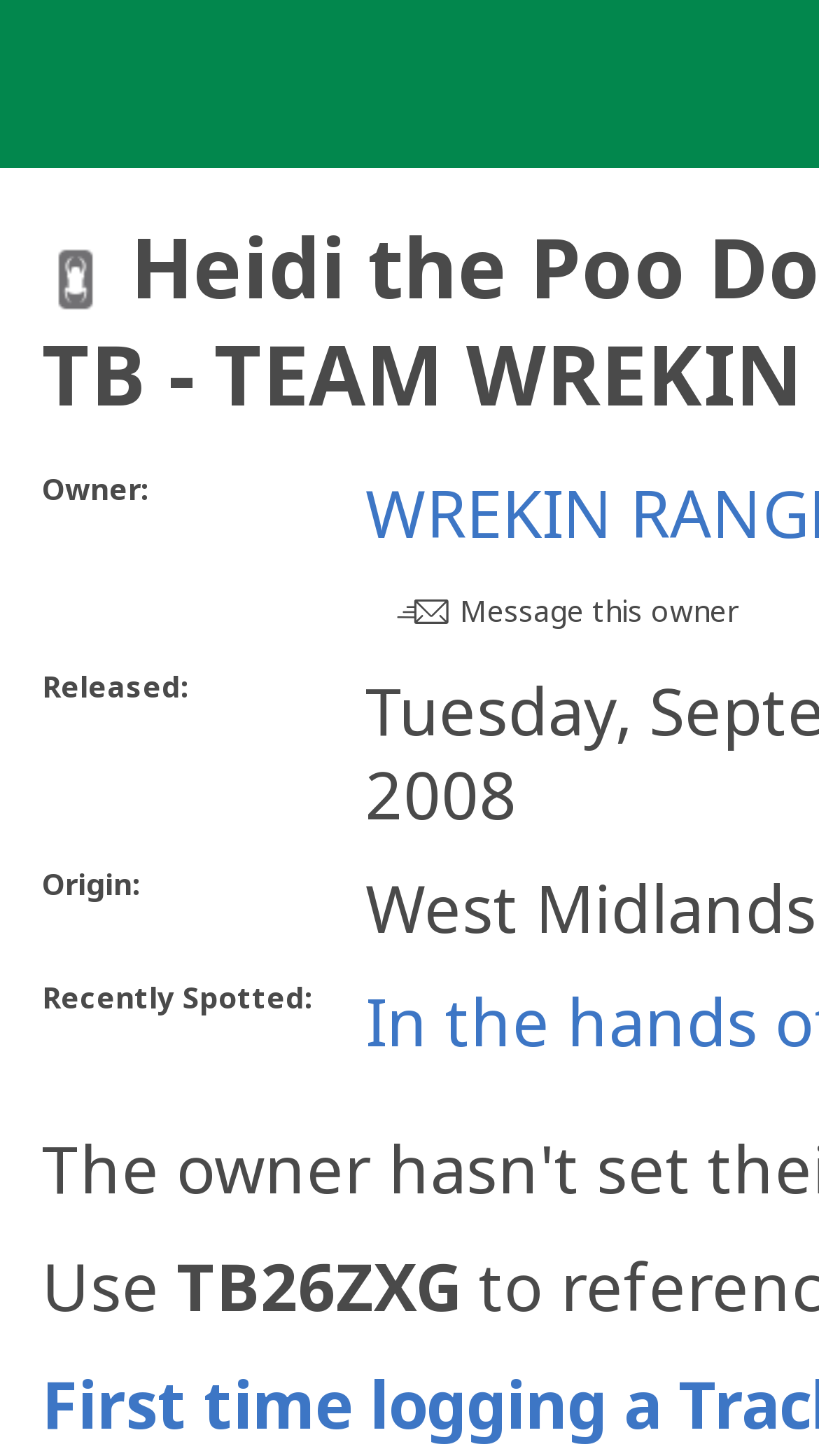Offer a detailed explanation of the webpage layout and contents.

The webpage appears to be a geocache listing page, specifically showcasing a Travel Bug Dog Tag named "Heidi the Poo Dog Muttmobile TB - TEAM WREKIN RANGERS". 

At the top of the page, there is a prominent image of the Travel Bug Dog Tag, taking up about 8% of the page's width and 4% of its height, positioned near the top-left corner. 

Below the image, there are four description list terms, each containing a label and related information. The first term has a label "Owner:" followed by a "Send Message to Owner" image and a link to "Message this owner". The second term has a label "Released:", the third has a label "Origin:", and the fourth has a label "Recently Spotted:". These terms are stacked vertically, taking up about 40% of the page's width and 20% of its height, positioned near the top-left corner.

Further down the page, there are two static text elements, "Use" and "TB26ZXG", positioned side by side, taking up about 50% of the page's width and 6% of its height, near the bottom-left corner.